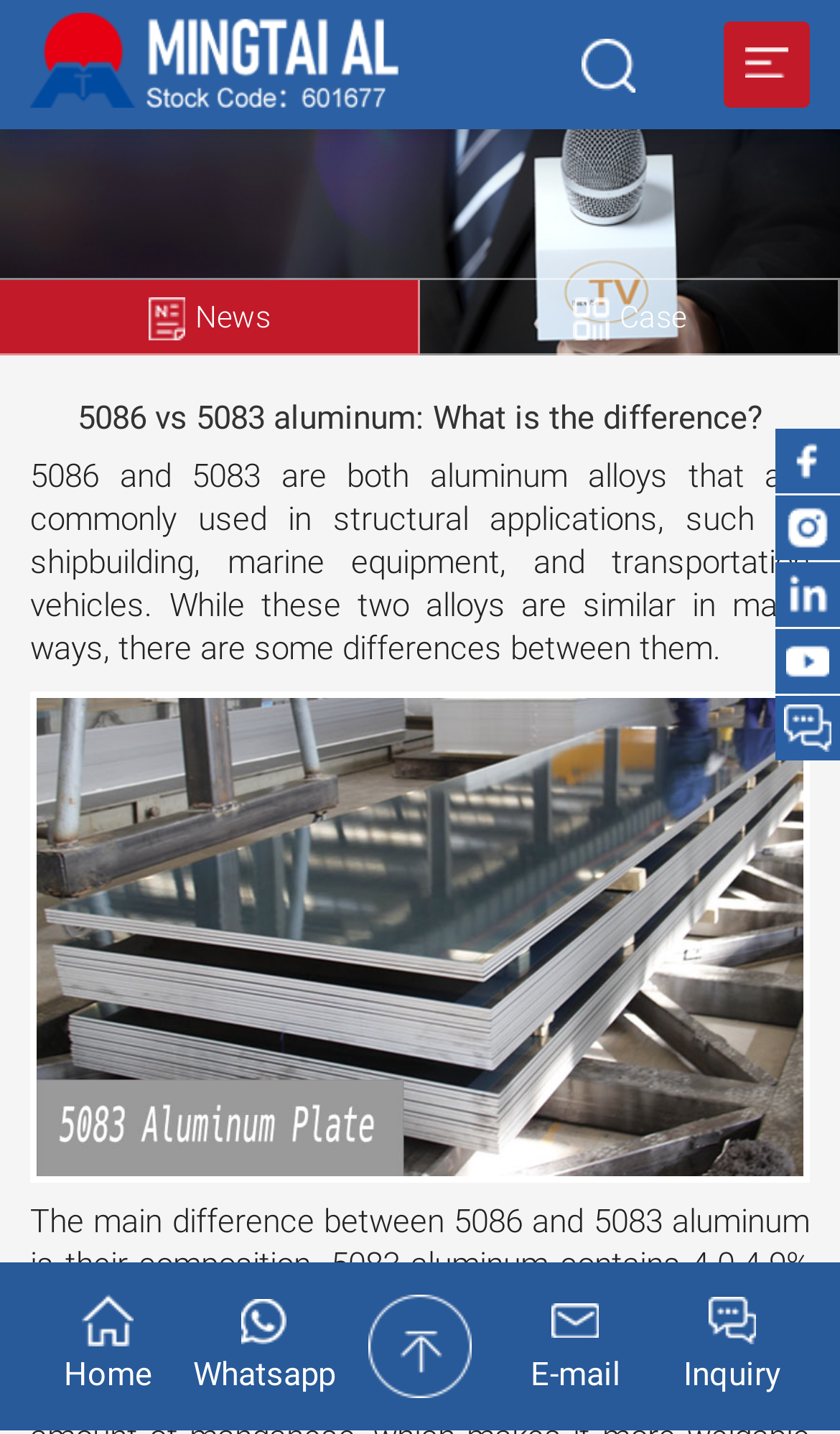What is the main difference between 5086 and 5083 aluminum?
Please answer the question with as much detail and depth as you can.

According to the webpage, the main difference between 5086 and 5083 aluminum is their composition, with 5083 aluminum containing 4.0-4.9% magnesium, making it more corrosion-resistant and strong than 5086 aluminum.